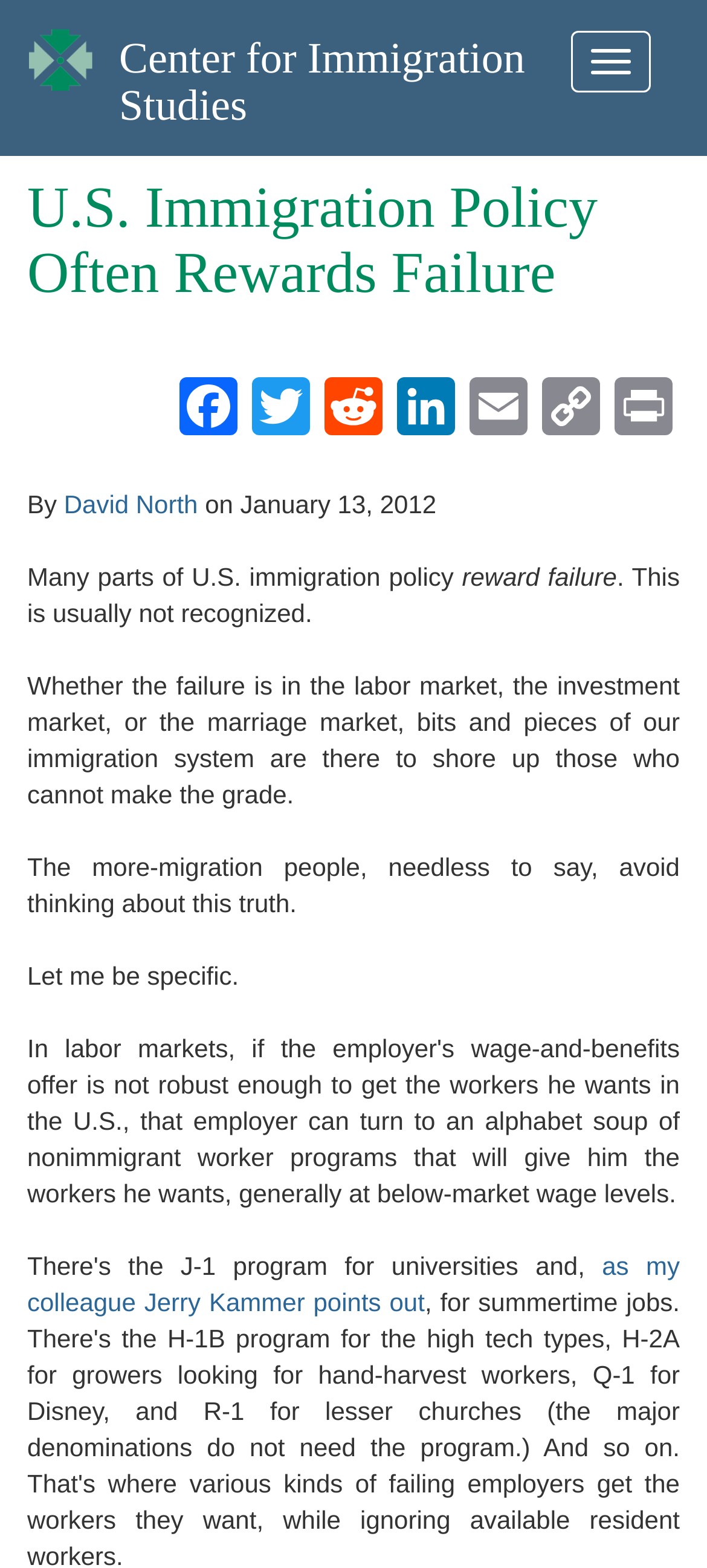What is the date of the article?
Please answer the question as detailed as possible.

The date of the article can be found by looking at the text 'on January 13, 2012' which is located below the author's name.